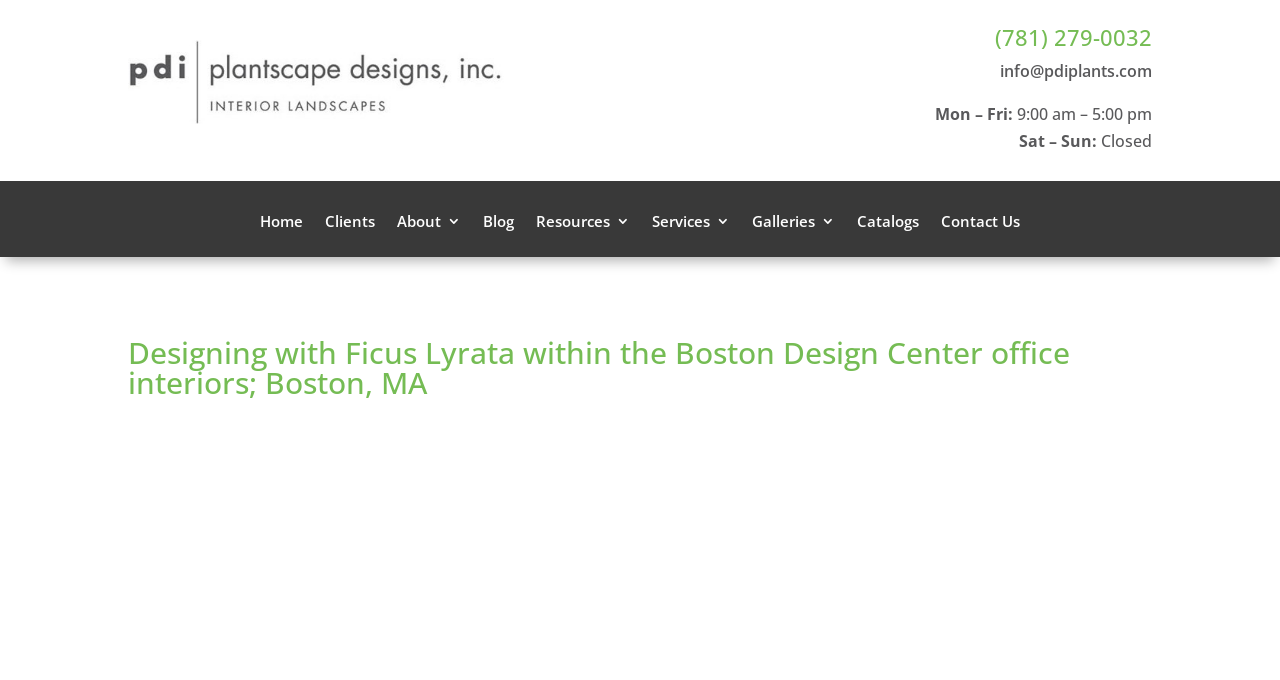Determine the bounding box of the UI component based on this description: "Blog". The bounding box coordinates should be four float values between 0 and 1, i.e., [left, top, right, bottom].

None